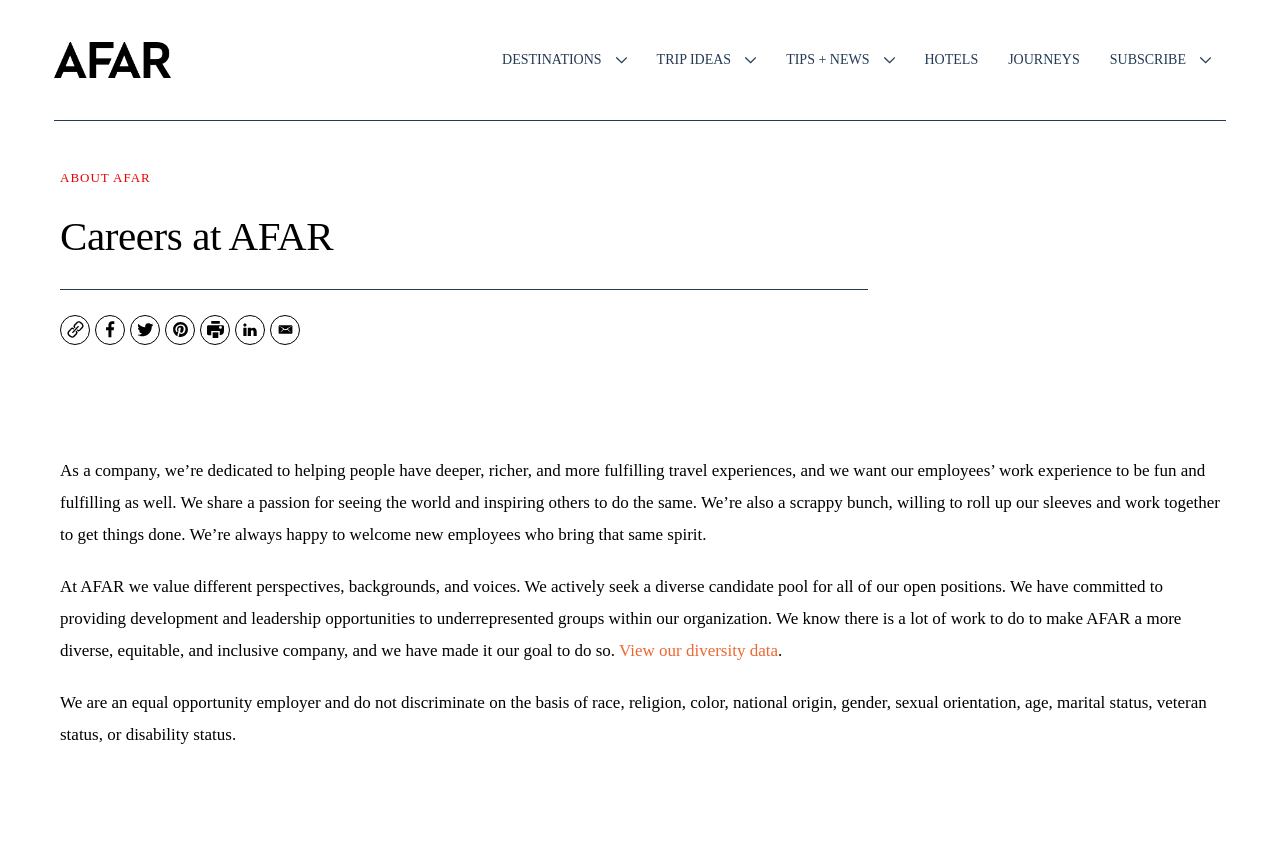What is the company's policy on discrimination? Please answer the question using a single word or phrase based on the image.

No discrimination